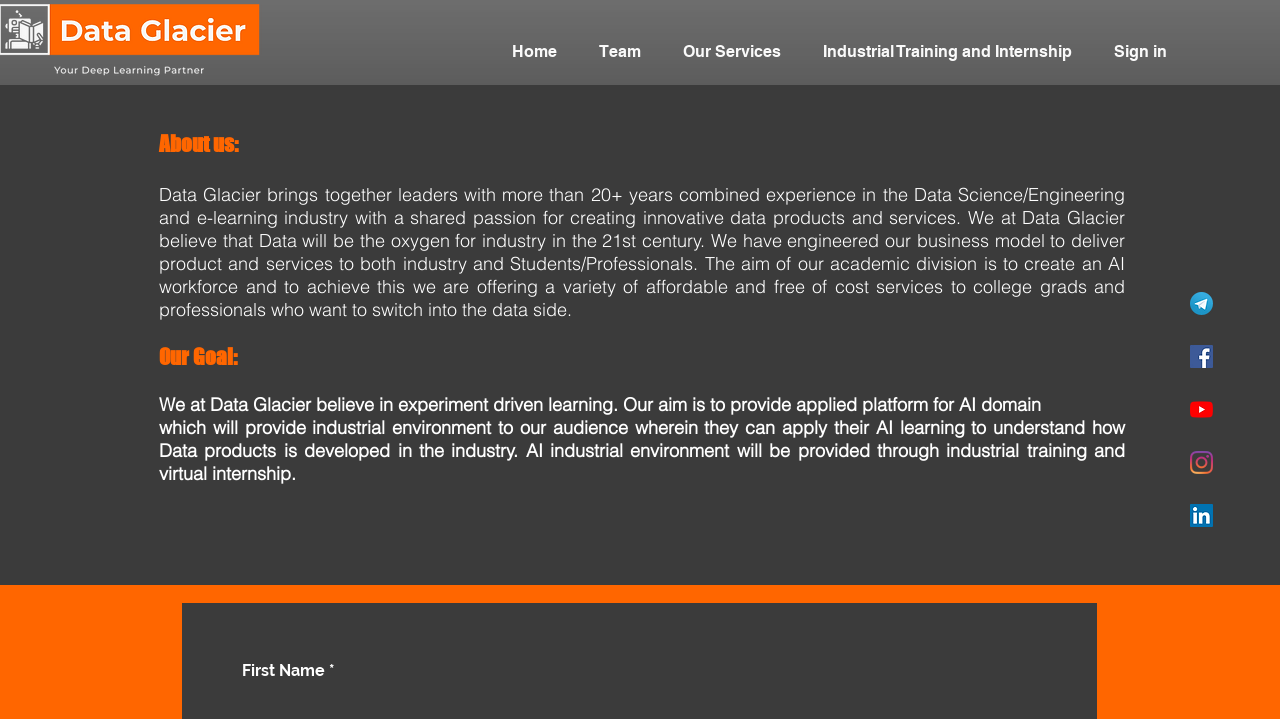What social media platforms are listed?
With the help of the image, please provide a detailed response to the question.

The social media platforms are listed in the 'الشريط الاجتماعي' section, which contains links to Telegram, Facebook, YouTube, Instagram, and LinkedIn, each with its corresponding image.